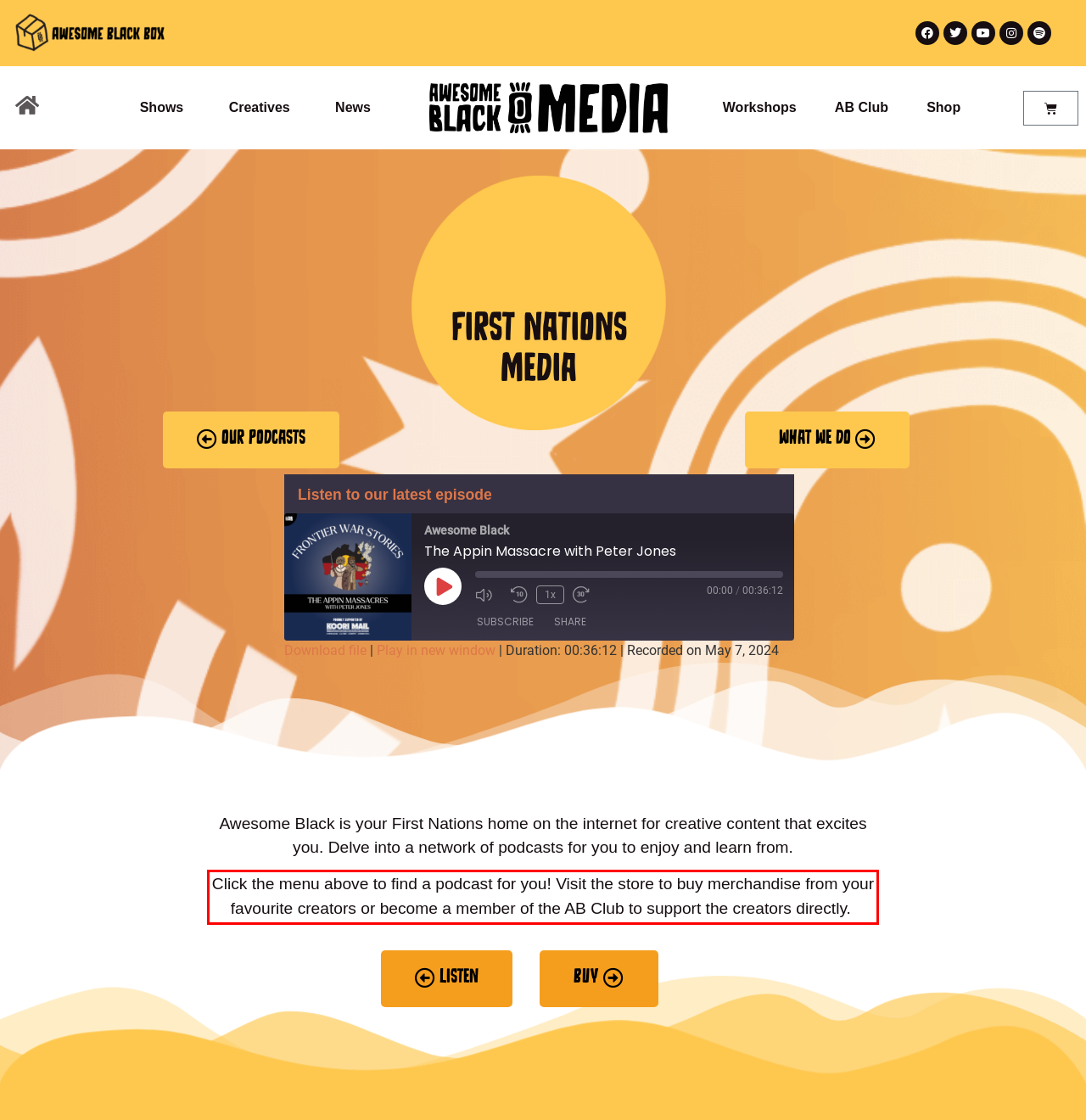Please identify and extract the text content from the UI element encased in a red bounding box on the provided webpage screenshot.

Click the menu above to find a podcast for you! Visit the store to buy merchandise from your favourite creators or become a member of the AB Club to support the creators directly.